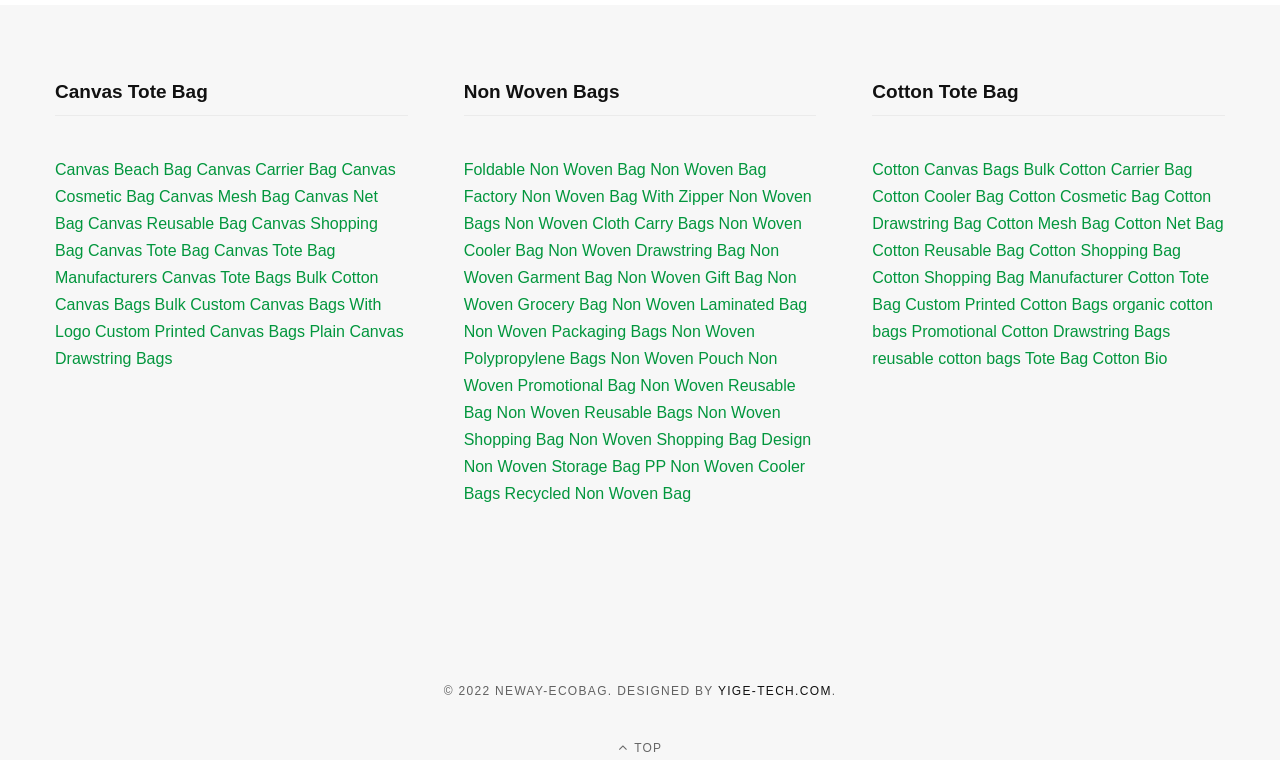Please identify the bounding box coordinates of the clickable region that I should interact with to perform the following instruction: "Check the copyright information". The coordinates should be expressed as four float numbers between 0 and 1, i.e., [left, top, right, bottom].

[0.347, 0.9, 0.561, 0.919]